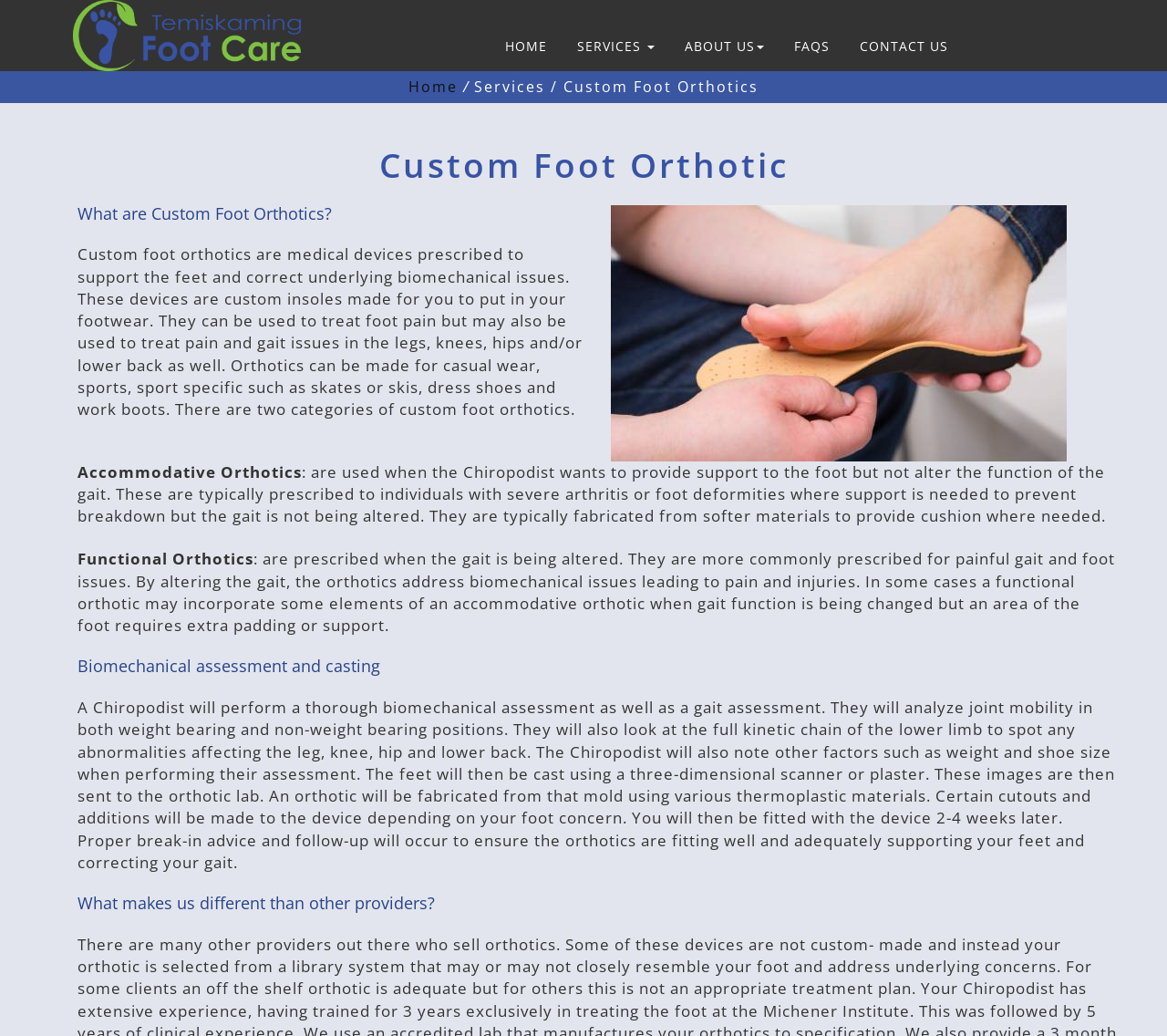What are custom foot orthotics used to treat?
Using the information from the image, answer the question thoroughly.

According to the webpage, custom foot orthotics are medical devices prescribed to support the feet and correct underlying biomechanical issues, and they can be used to treat foot pain but may also be used to treat pain and gait issues in the legs, knees, hips, and/or lower back as well.